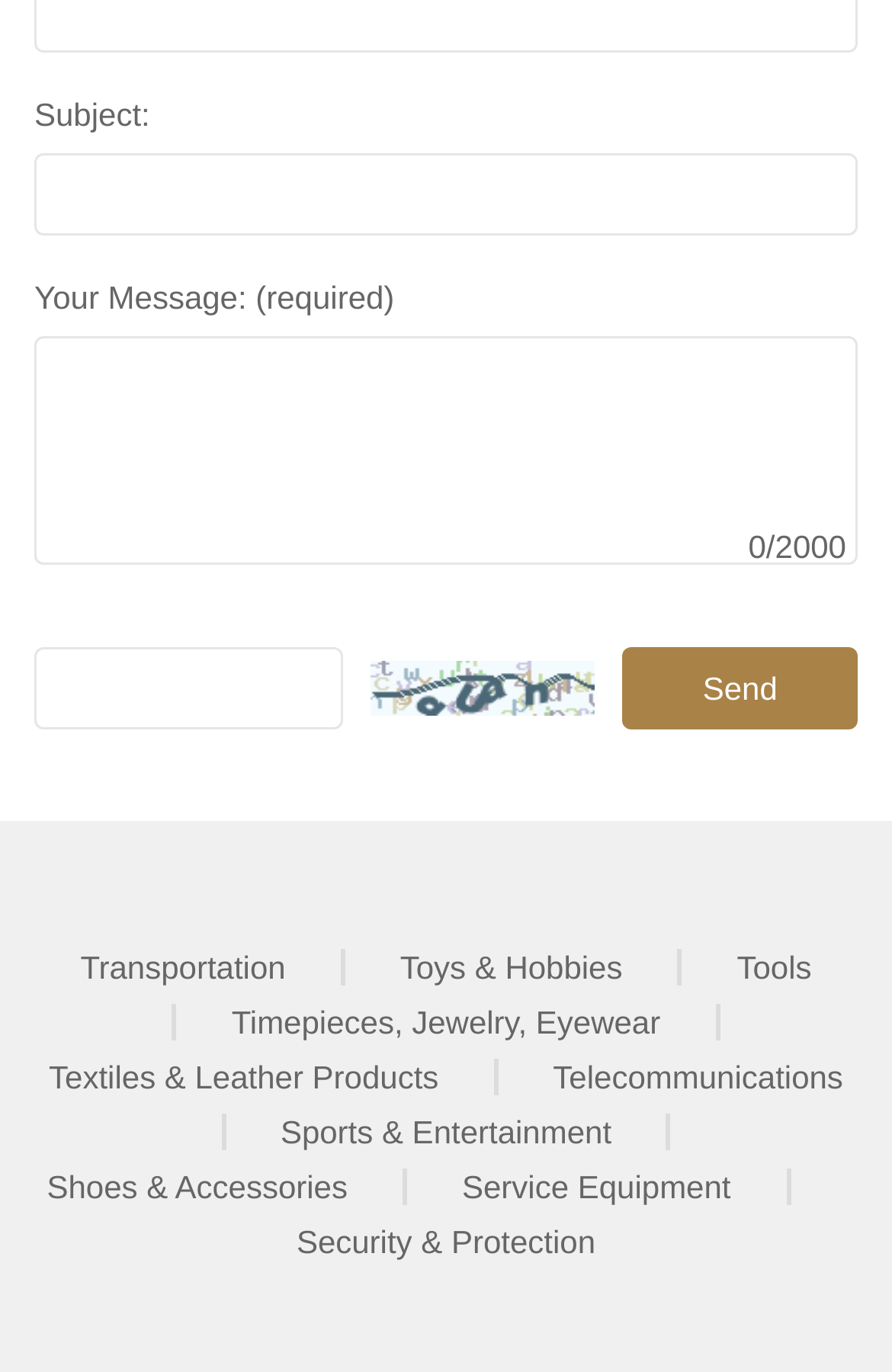Provide a brief response using a word or short phrase to this question:
How many textboxes are available on the page?

3